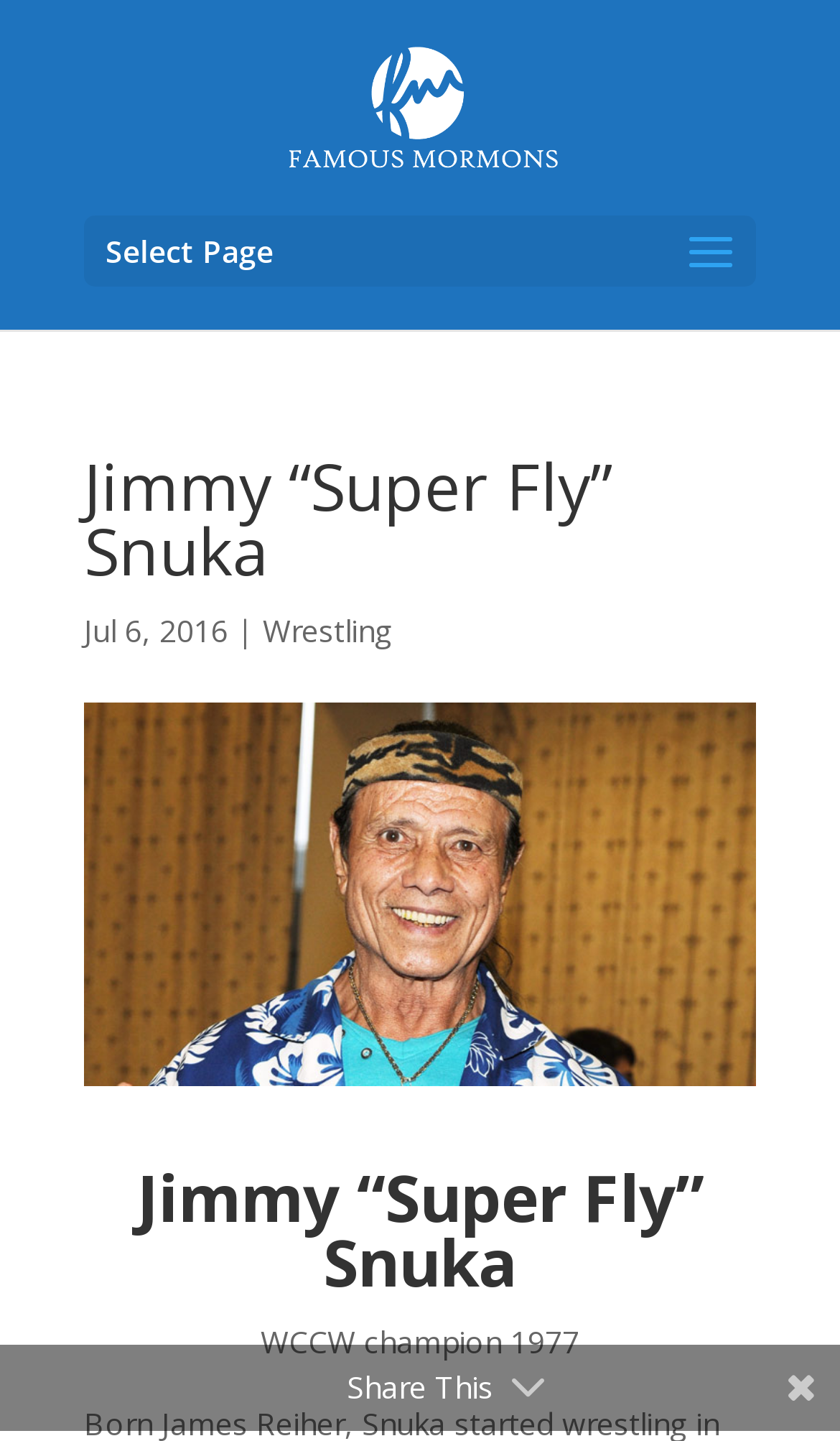Please find the bounding box coordinates (top-left x, top-left y, bottom-right x, bottom-right y) in the screenshot for the UI element described as follows: alt="Famous Mormons"

[0.341, 0.058, 0.669, 0.086]